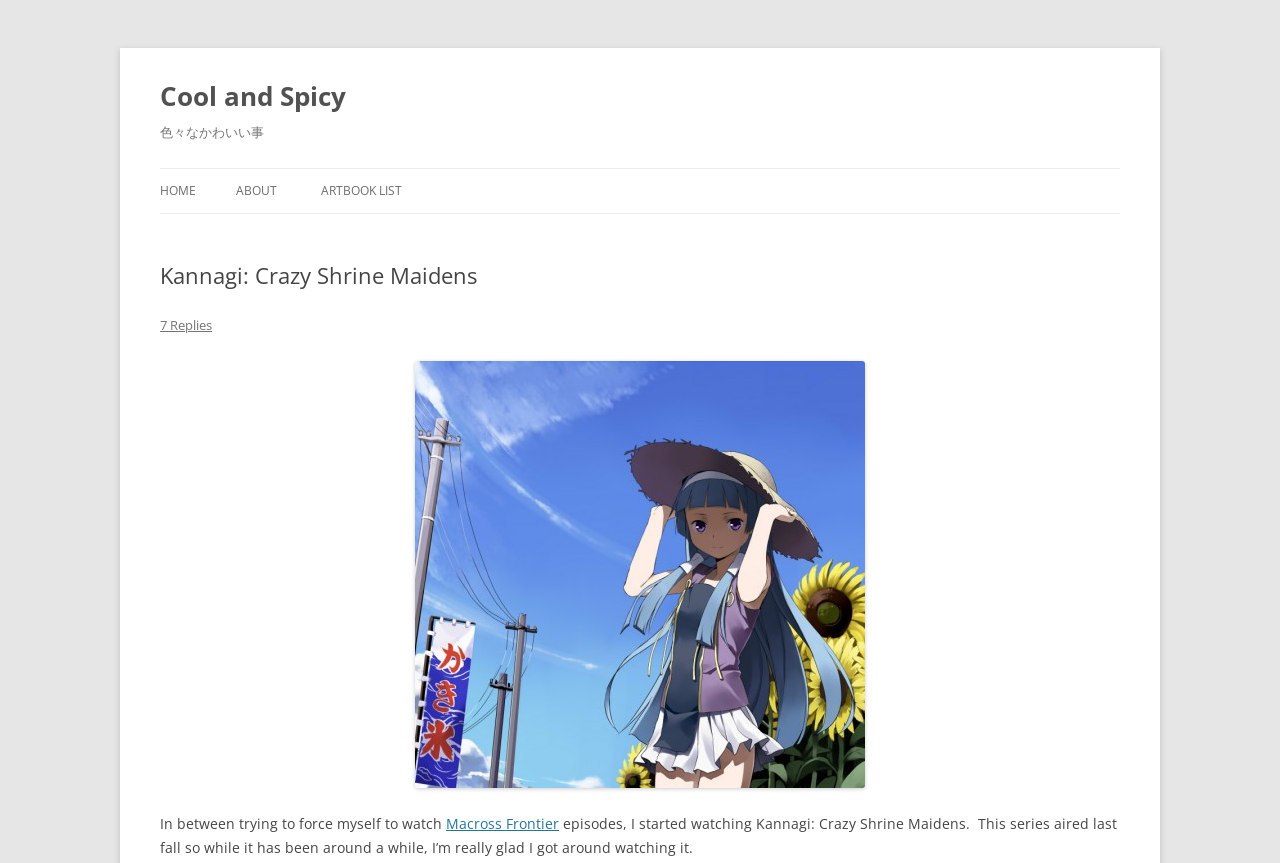Calculate the bounding box coordinates of the UI element given the description: "7 Replies".

[0.125, 0.366, 0.166, 0.387]